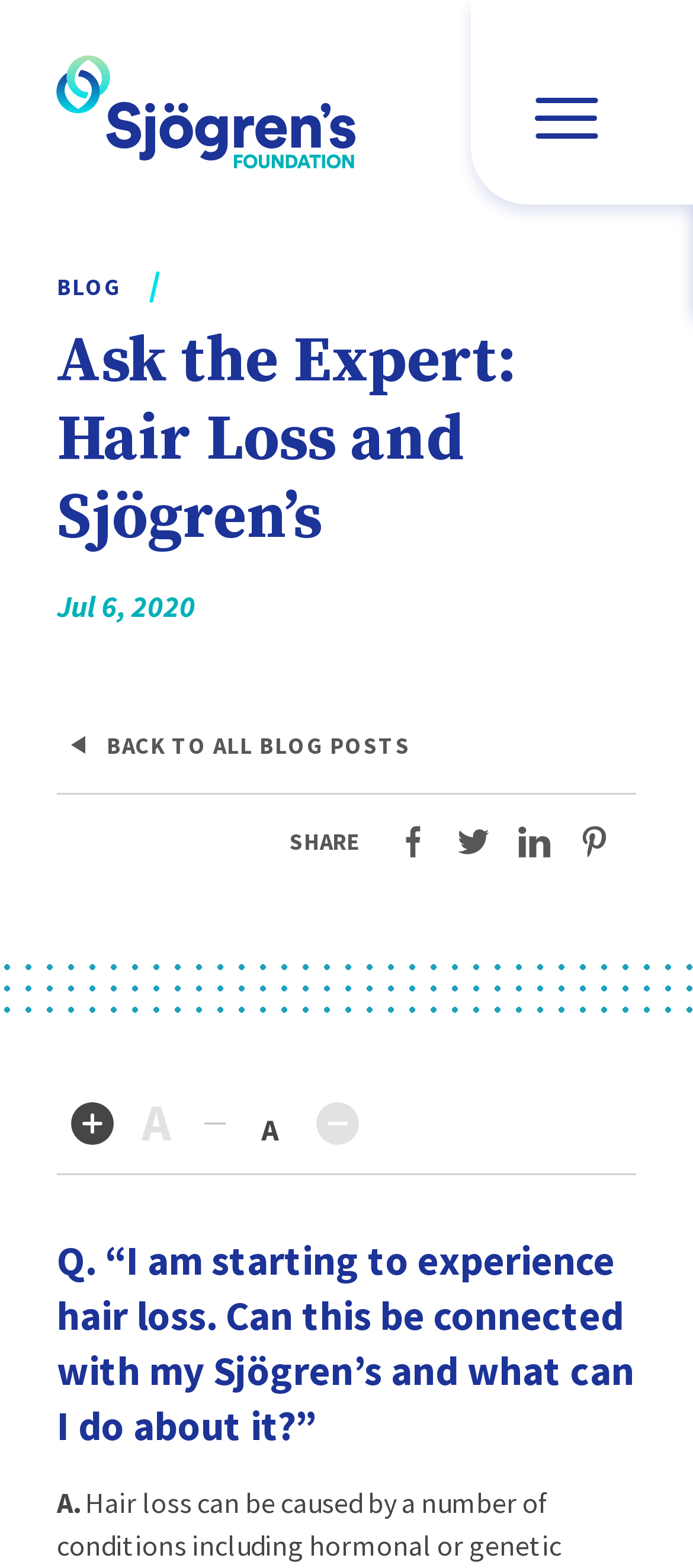What is the date of the blog post?
Use the information from the image to give a detailed answer to the question.

The date of the blog post can be found below the title 'Ask the Expert: Hair Loss and Sjögren’s', where the time element is located.